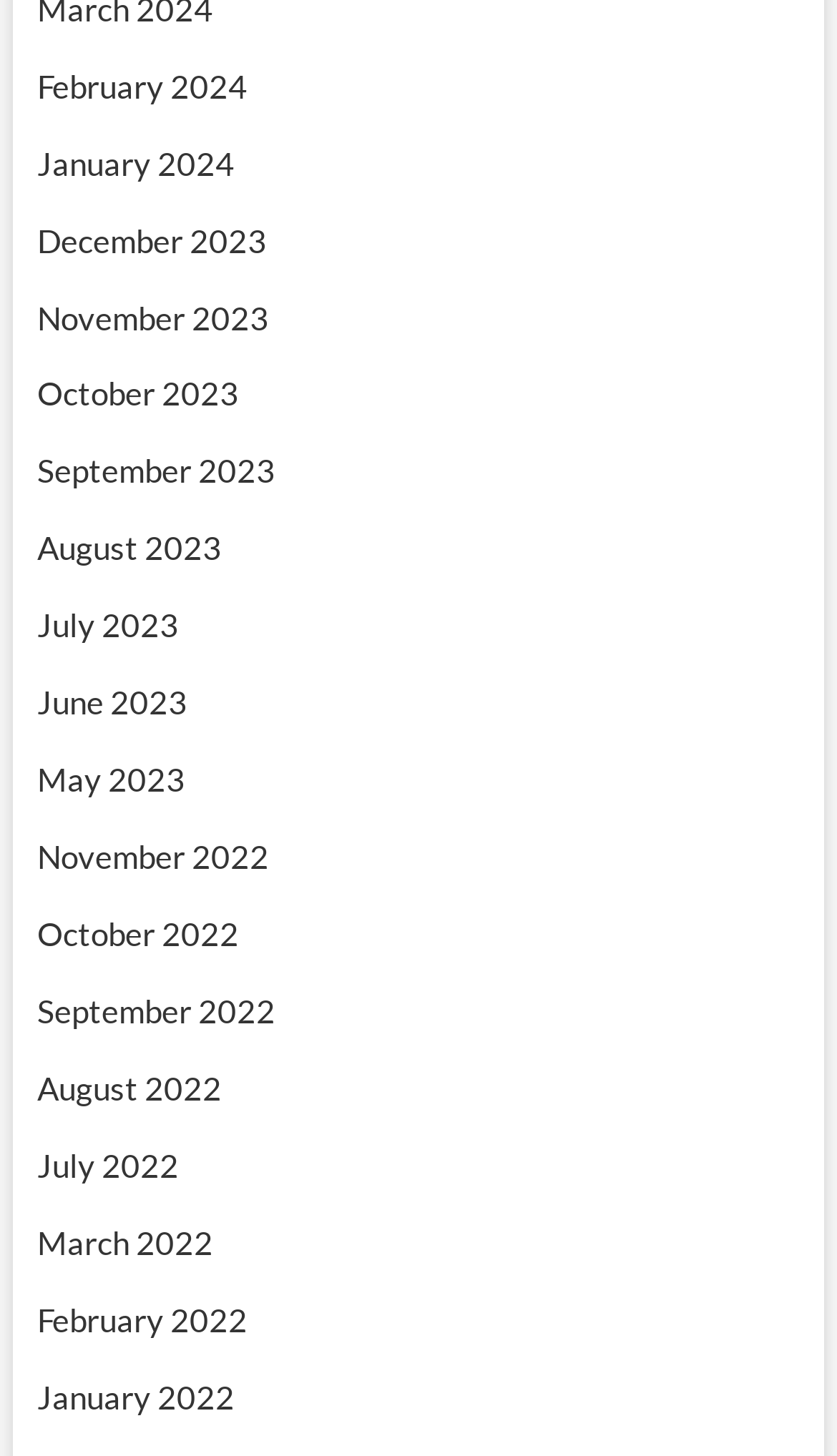Identify the bounding box coordinates for the UI element mentioned here: "June 2023". Provide the coordinates as four float values between 0 and 1, i.e., [left, top, right, bottom].

[0.044, 0.469, 0.224, 0.496]